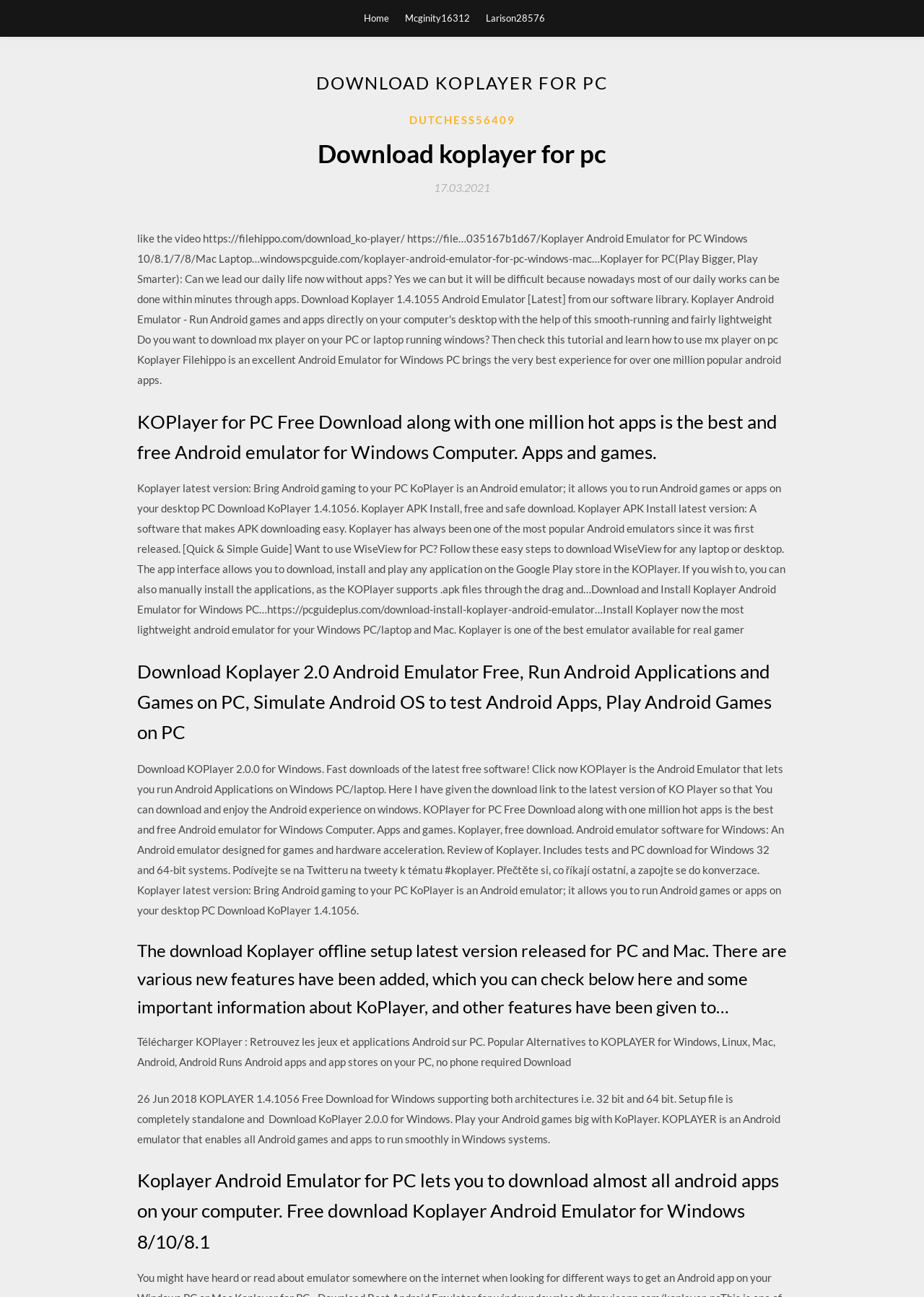What is KoPlayer?
Provide a comprehensive and detailed answer to the question.

Based on the webpage content, KoPlayer is an Android emulator that allows users to run Android games or apps on their desktop PC. This is evident from the multiple headings and paragraphs that describe KoPlayer's features and functionality.